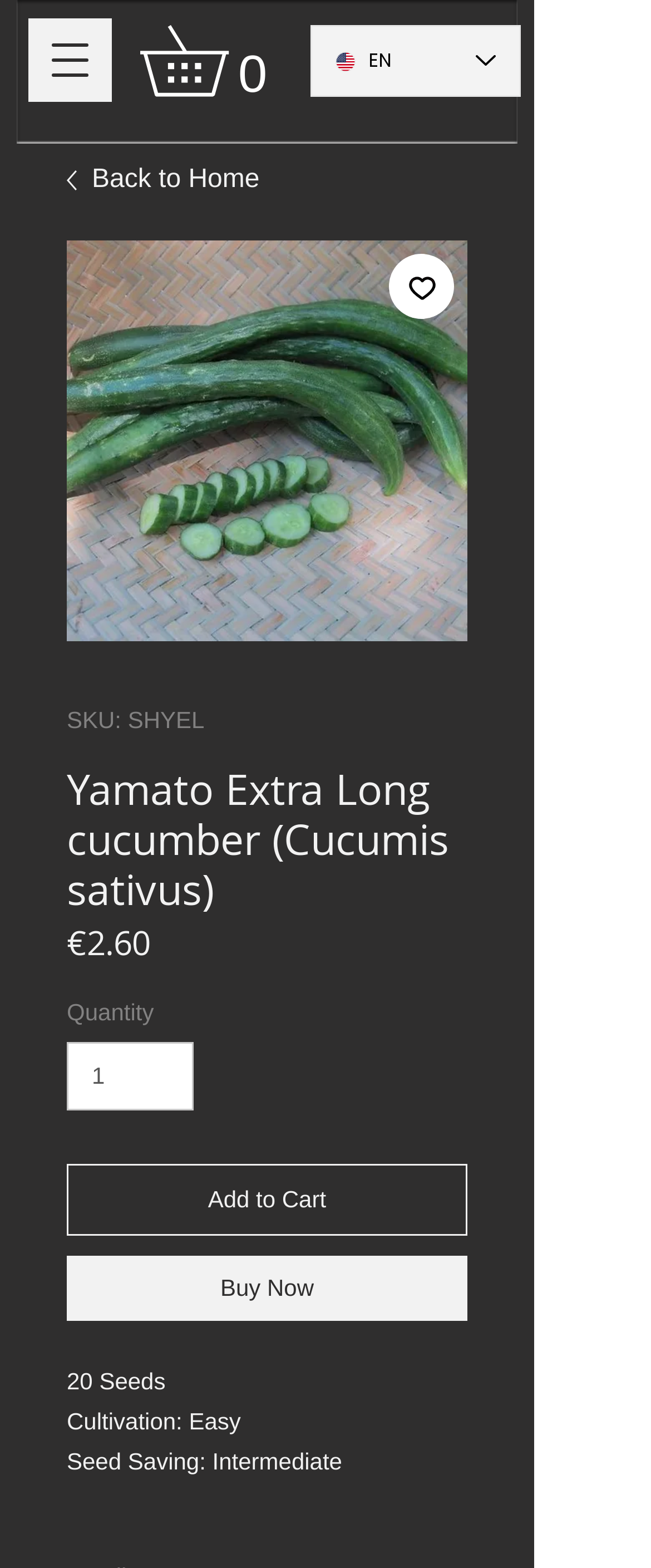Identify the bounding box coordinates of the specific part of the webpage to click to complete this instruction: "Add to Cart".

[0.103, 0.742, 0.718, 0.788]